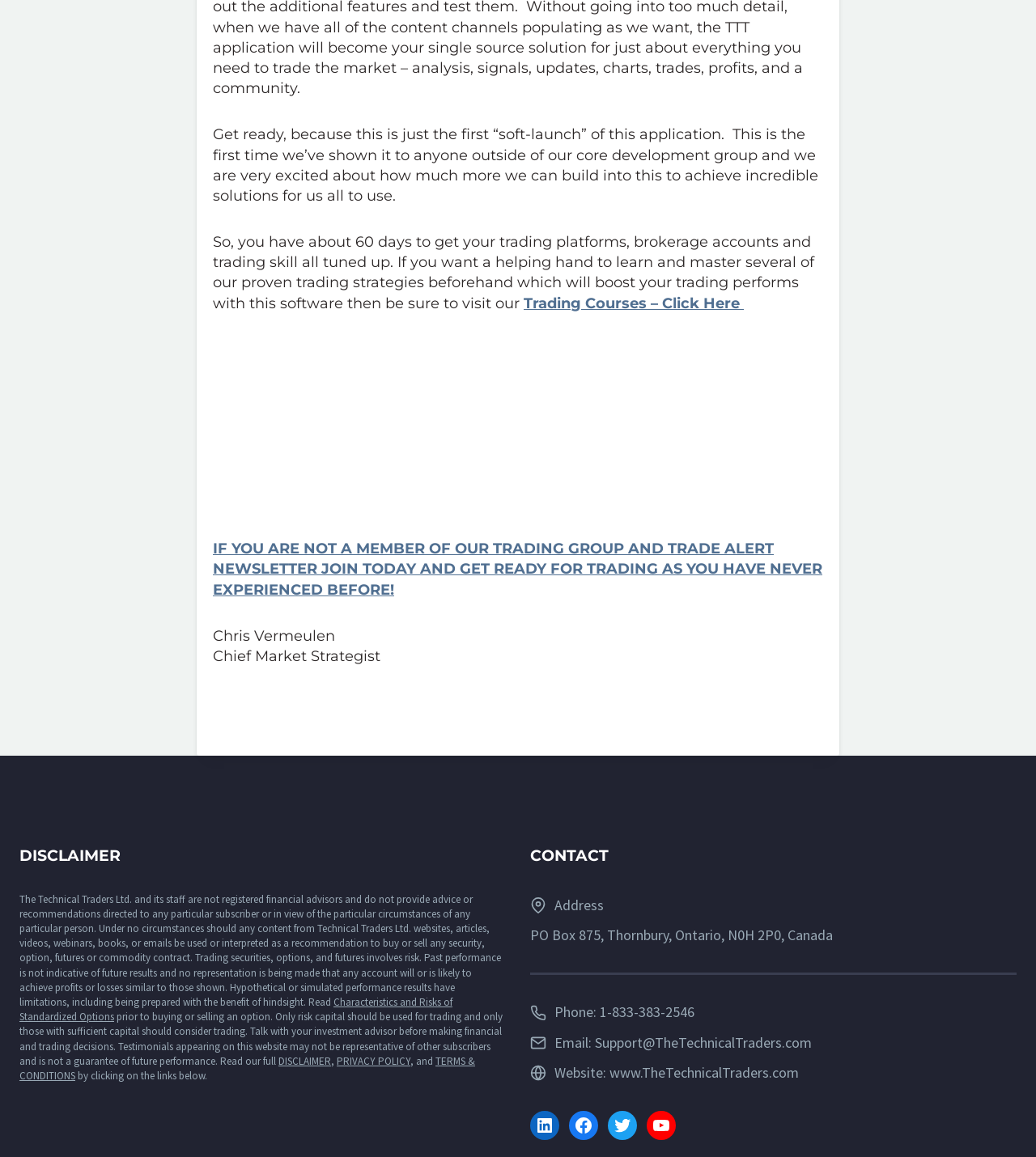Give a one-word or short phrase answer to this question: 
What is the phone number to contact?

1-833-383-2546